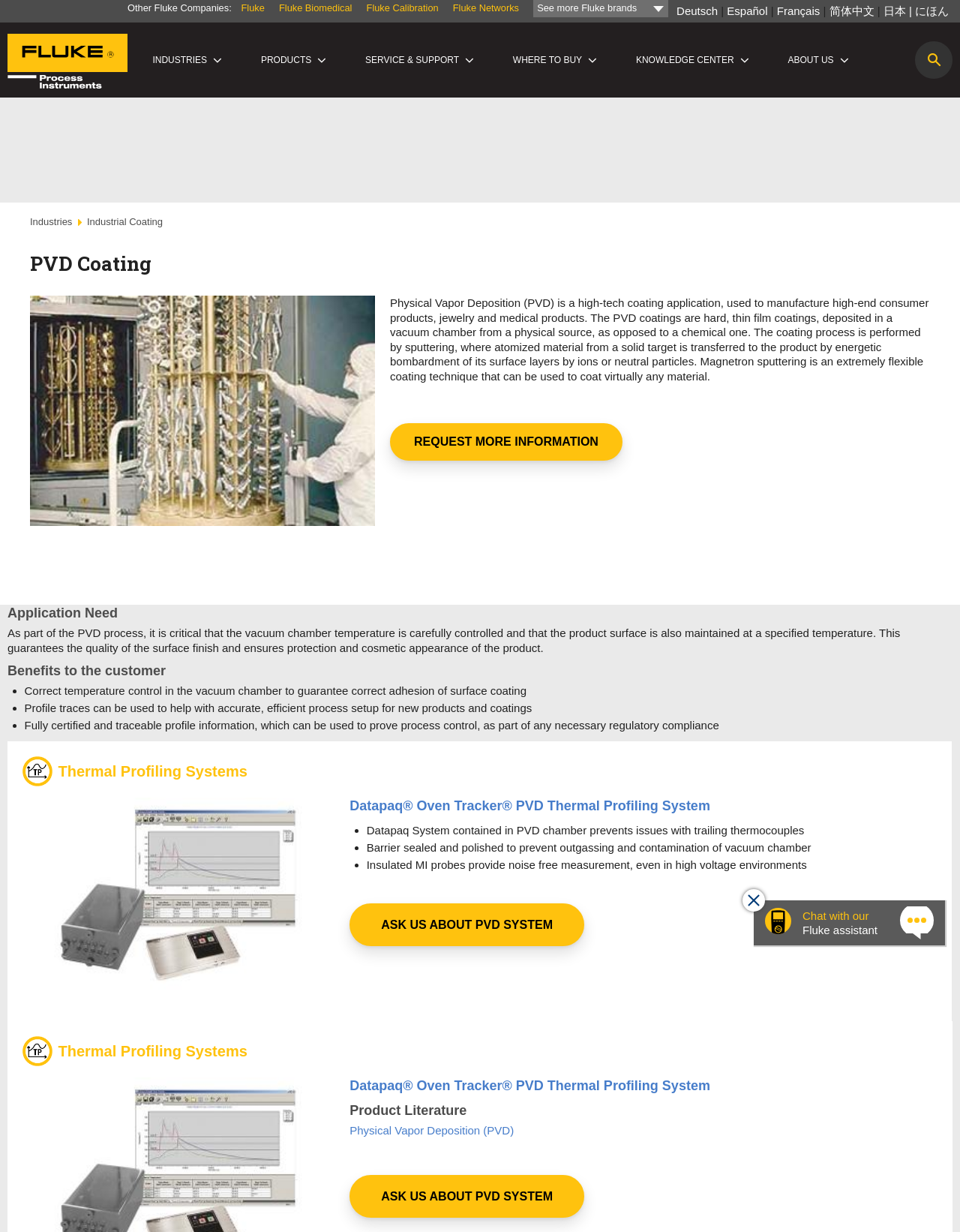What is the purpose of temperature control in the vacuum chamber?
Carefully examine the image and provide a detailed answer to the question.

The webpage states that correct temperature control in the vacuum chamber is critical to guarantee the quality of the surface finish and ensure protection and cosmetic appearance of the product. This is mentioned in the section 'Application Need'.